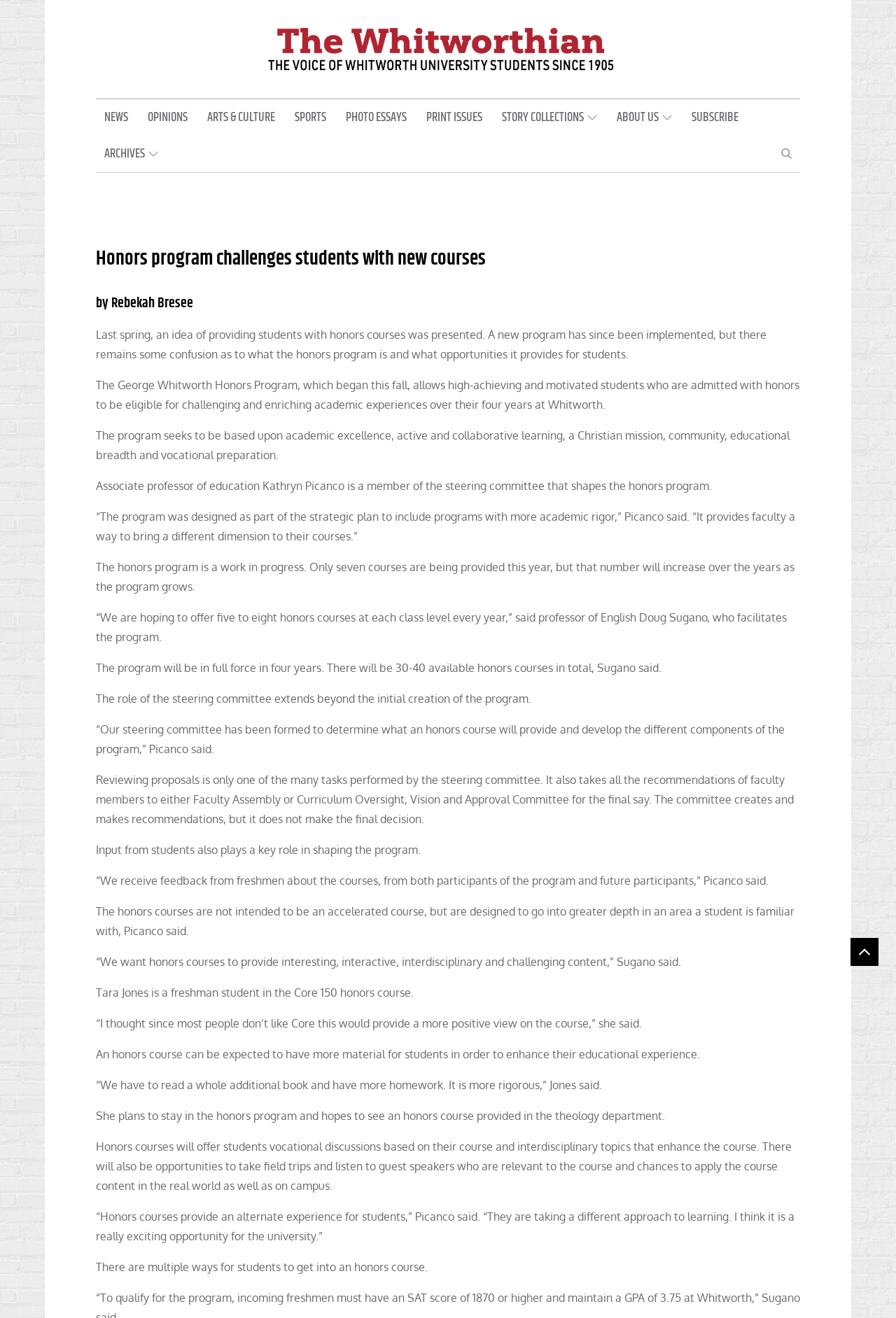Please identify the bounding box coordinates of where to click in order to follow the instruction: "Visit ABOUT US page".

[0.679, 0.075, 0.759, 0.103]